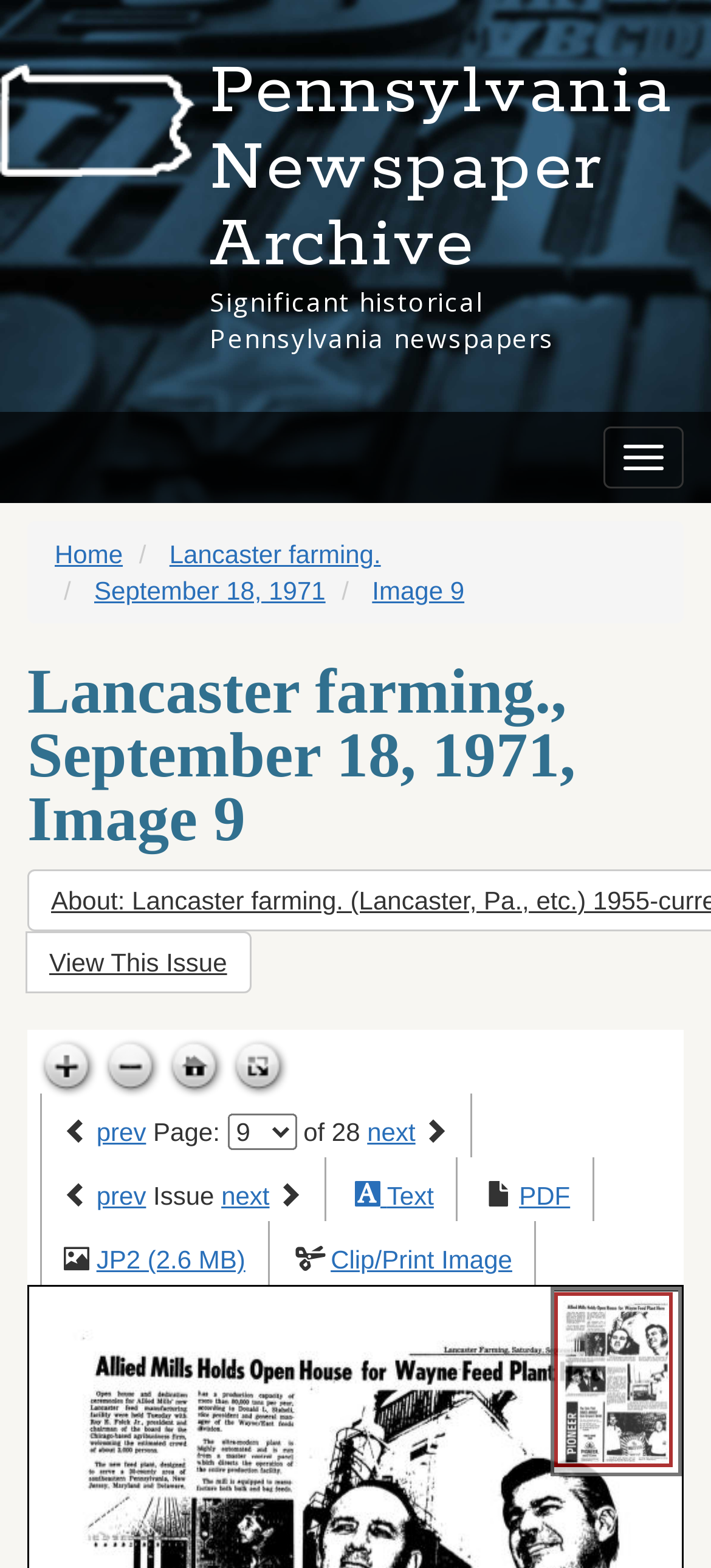Identify the bounding box coordinates of the element to click to follow this instruction: 'Go to Home'. Ensure the coordinates are four float values between 0 and 1, provided as [left, top, right, bottom].

[0.227, 0.661, 0.317, 0.7]